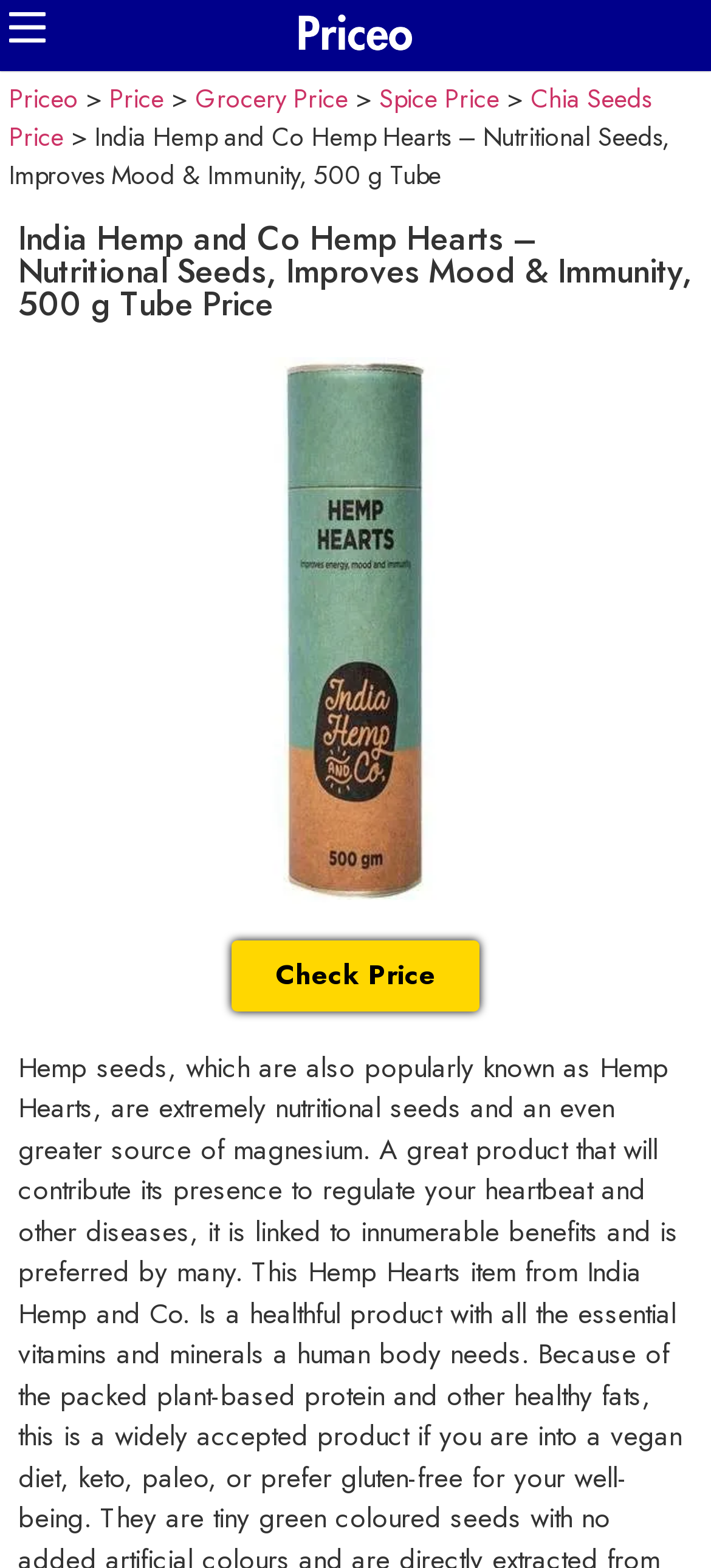Identify the bounding box coordinates for the UI element described as: "Check Price". The coordinates should be provided as four floats between 0 and 1: [left, top, right, bottom].

[0.326, 0.599, 0.674, 0.645]